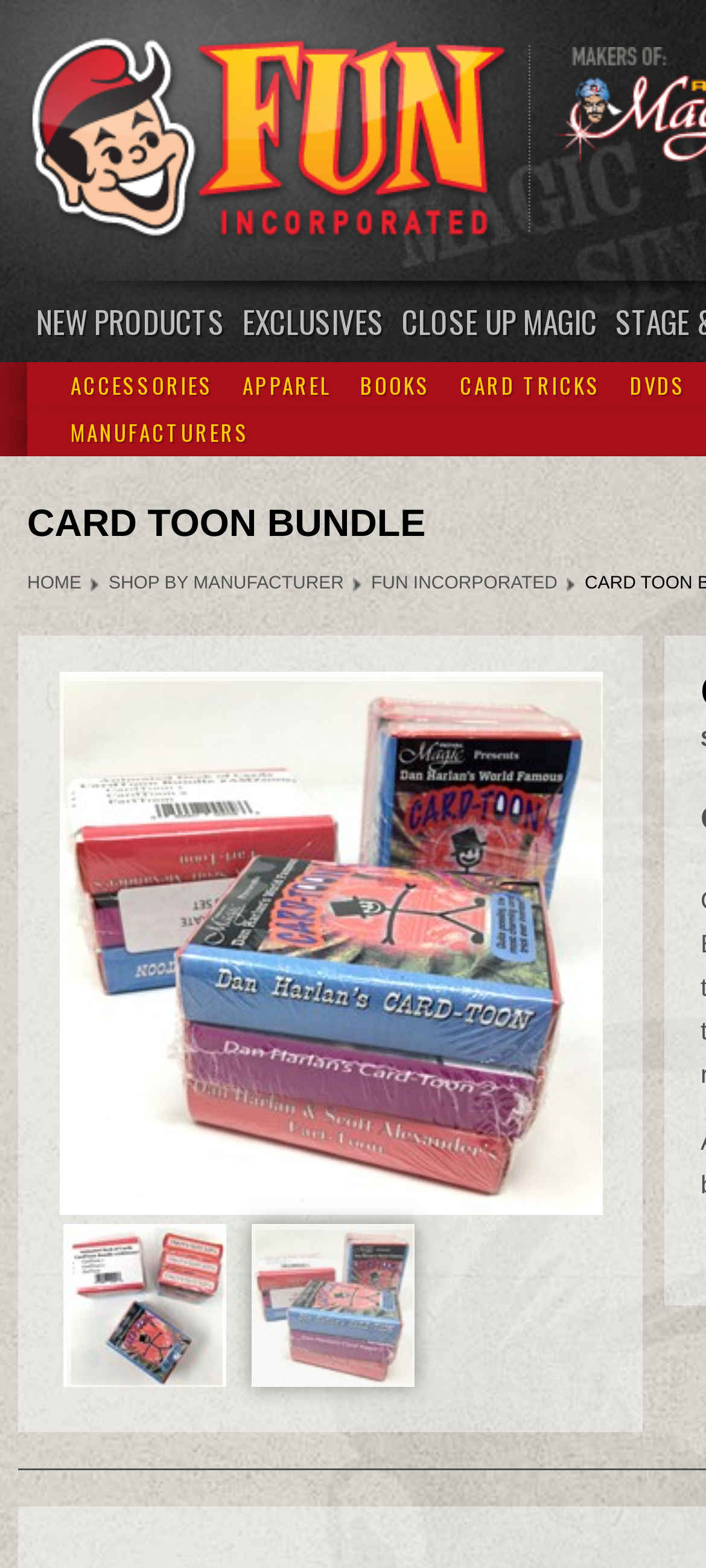Please reply with a single word or brief phrase to the question: 
How many links are there to '3 cardtoon decks'?

2